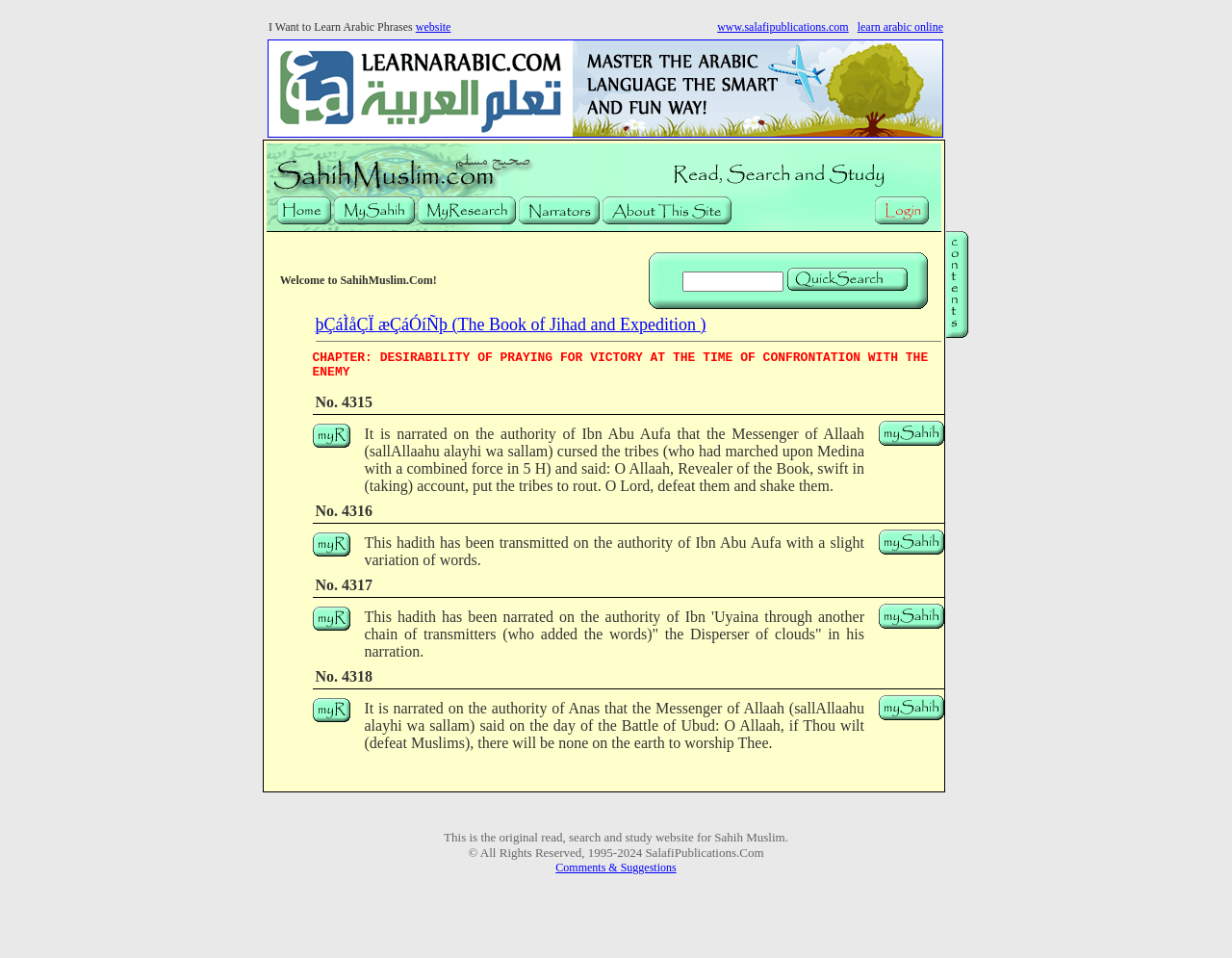Identify and provide the bounding box coordinates of the UI element described: "www.salafipublications.com". The coordinates should be formatted as [left, top, right, bottom], with each number being a float between 0 and 1.

[0.582, 0.021, 0.689, 0.035]